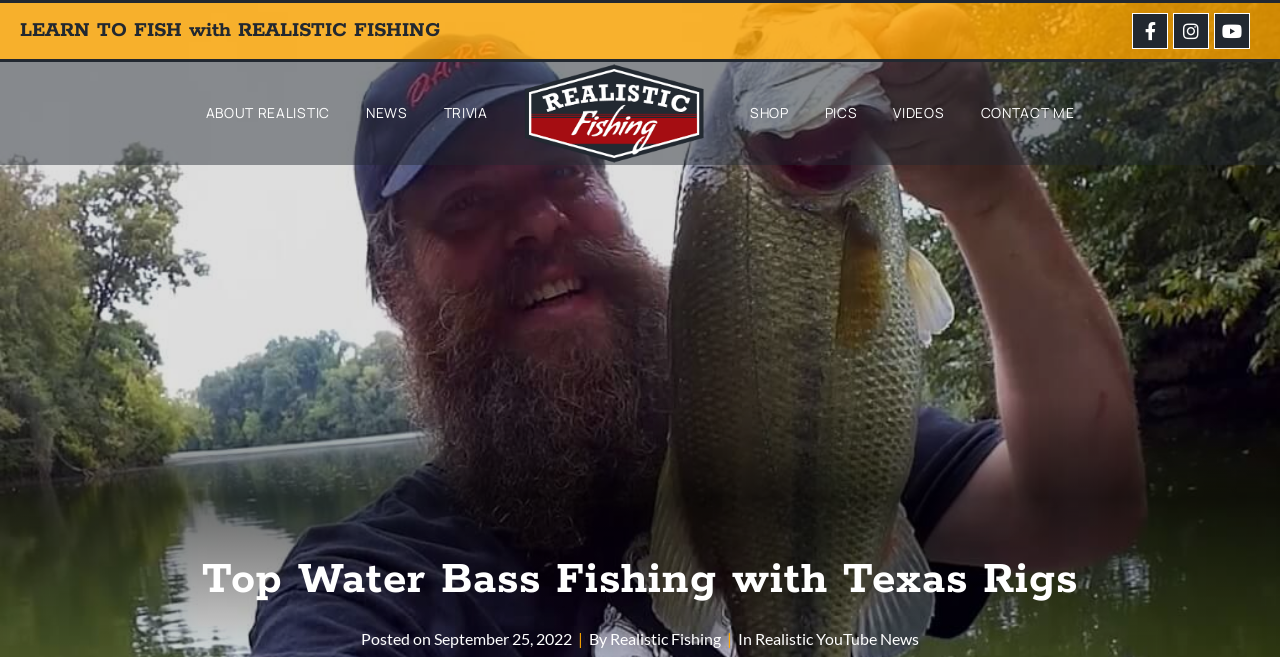What is the name of the website? Look at the image and give a one-word or short phrase answer.

Realistic Fishing